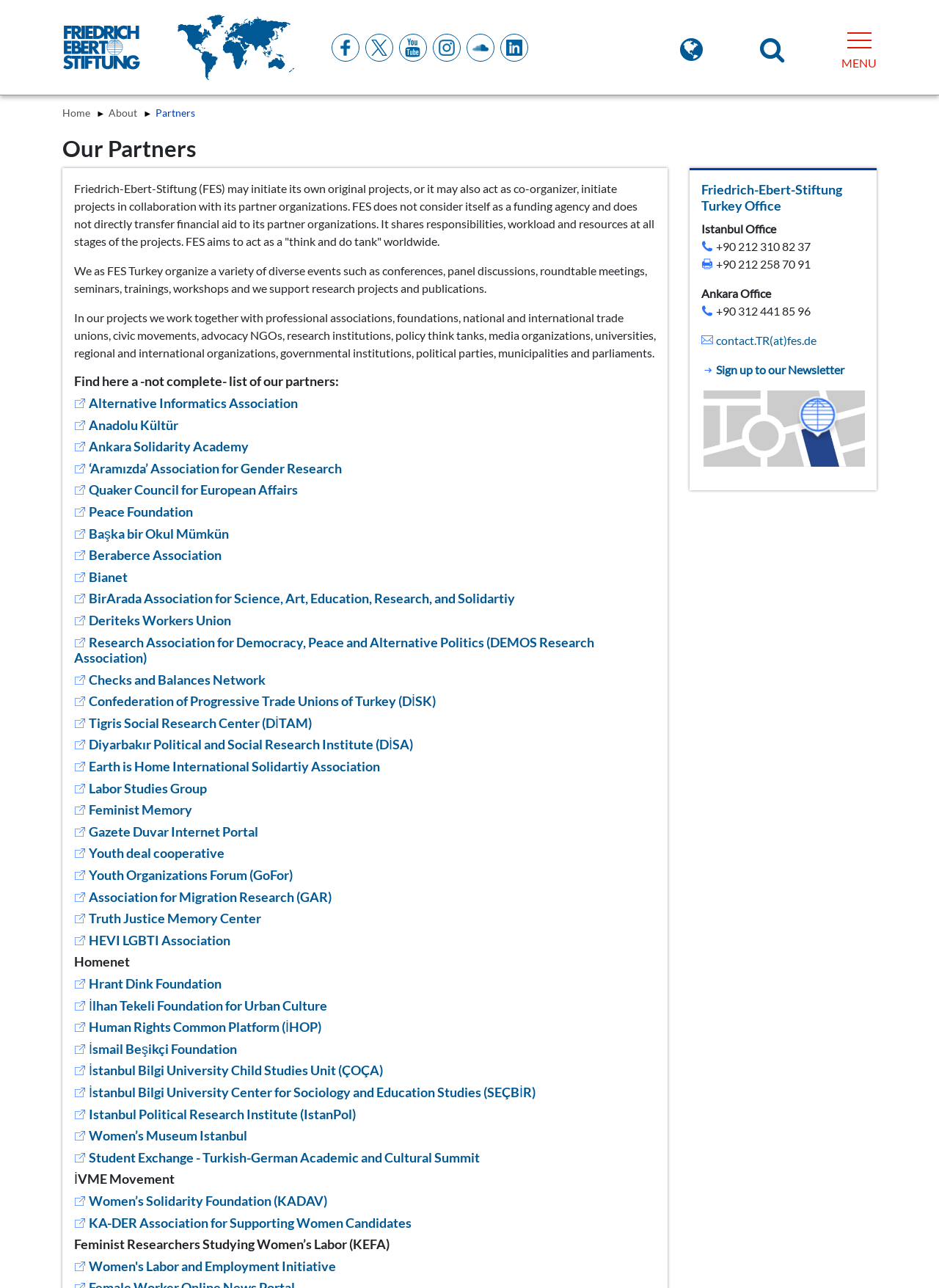How many social media links are present?
Answer with a single word or phrase, using the screenshot for reference.

5